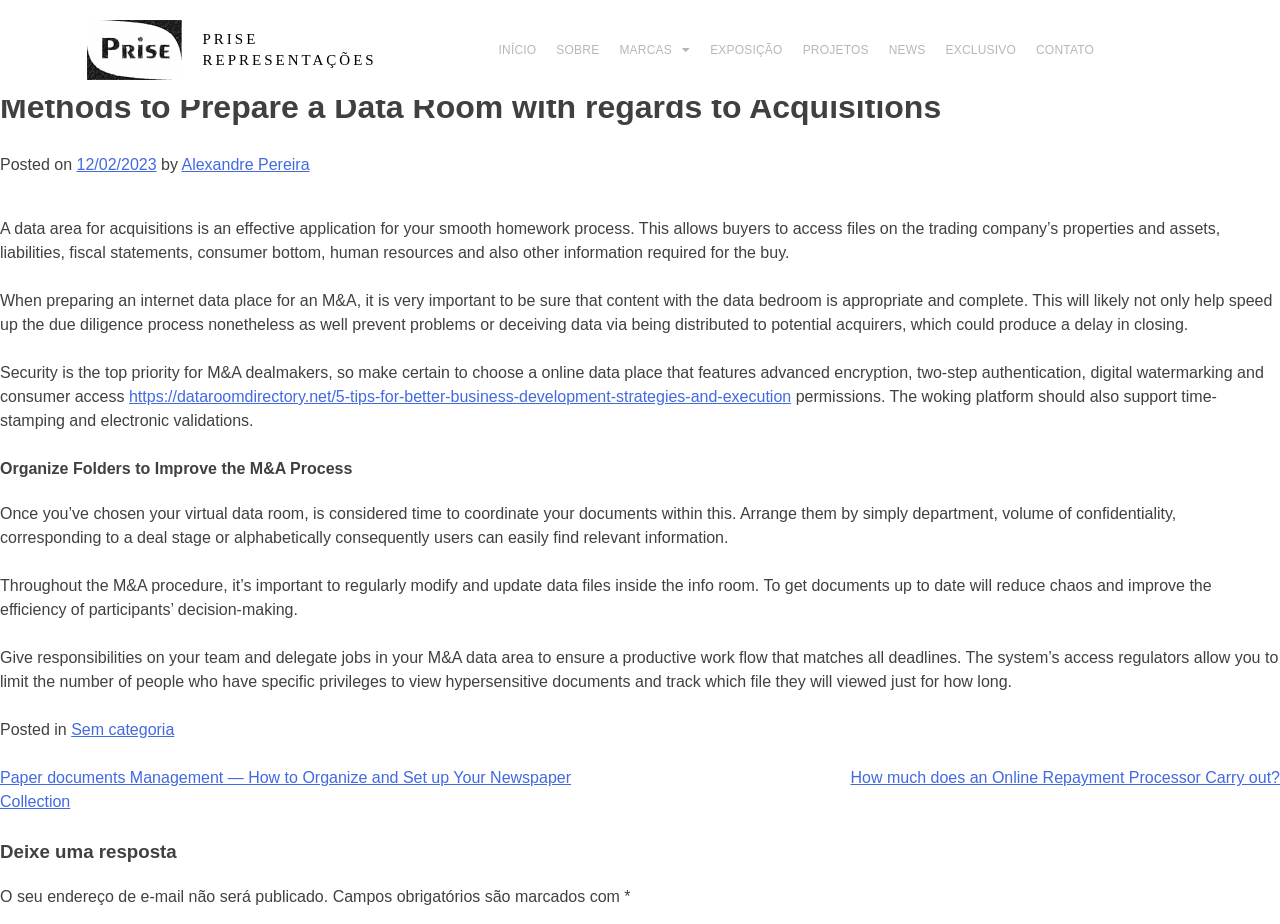Provide your answer in a single word or phrase: 
What is the importance of security in M&A dealmaking?

Top priority